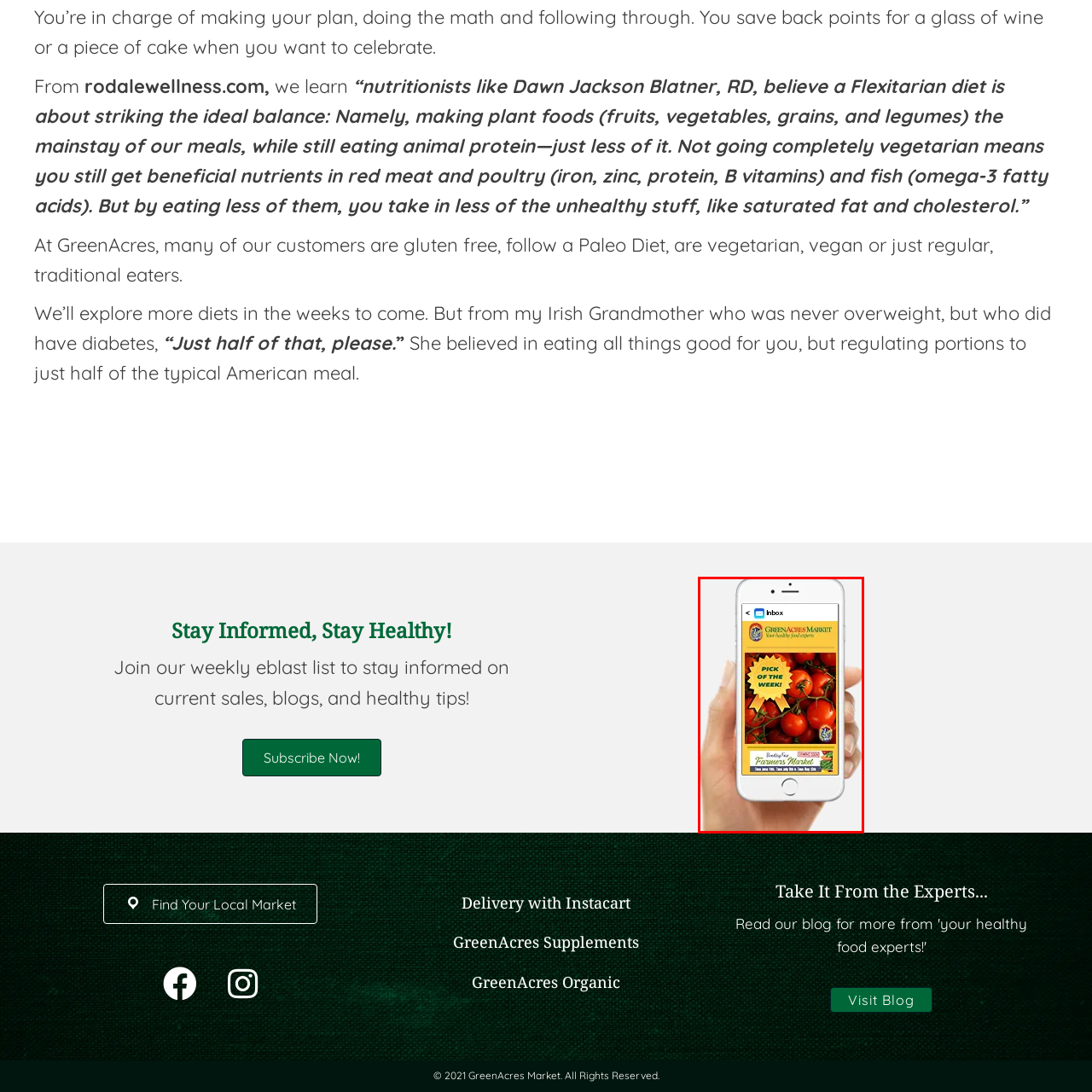What event is being promoted at the bottom of the advertisement?
View the image highlighted by the red bounding box and provide your answer in a single word or a brief phrase.

Farmers Market